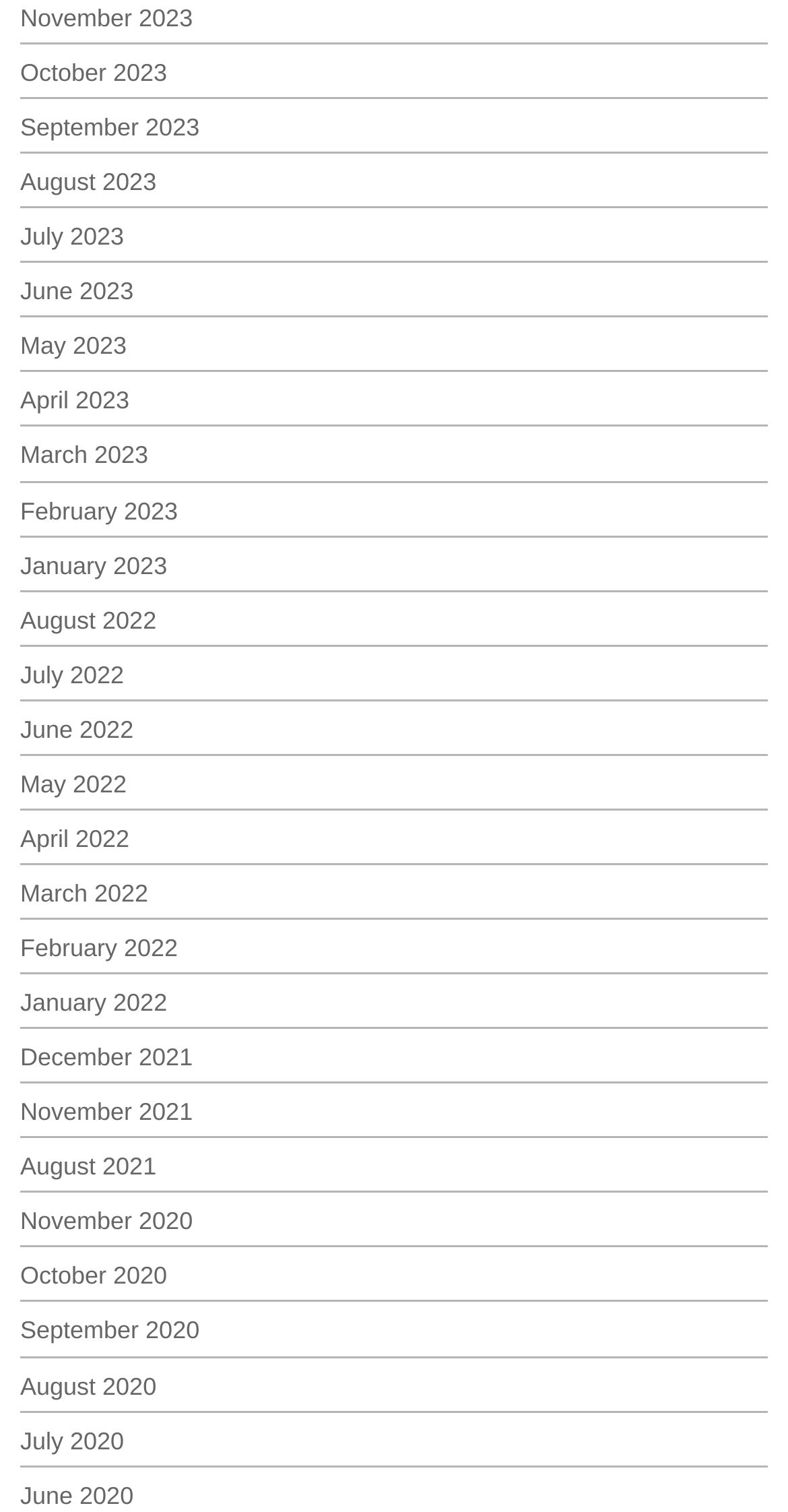Find the bounding box of the UI element described as follows: "August 2023".

[0.026, 0.111, 0.198, 0.13]